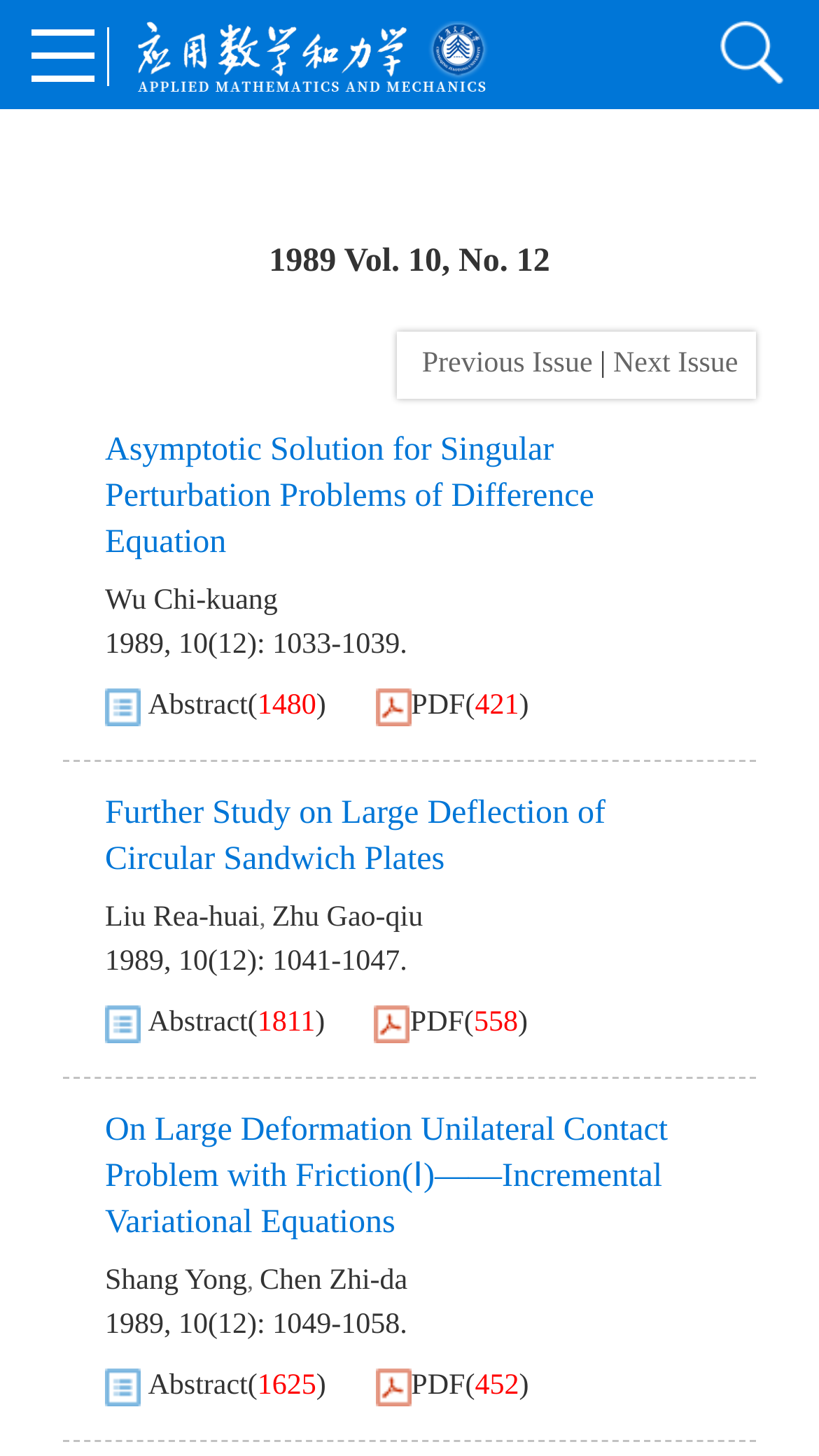Provide a single word or phrase to answer the given question: 
What is the page range of the third article?

1049-1058